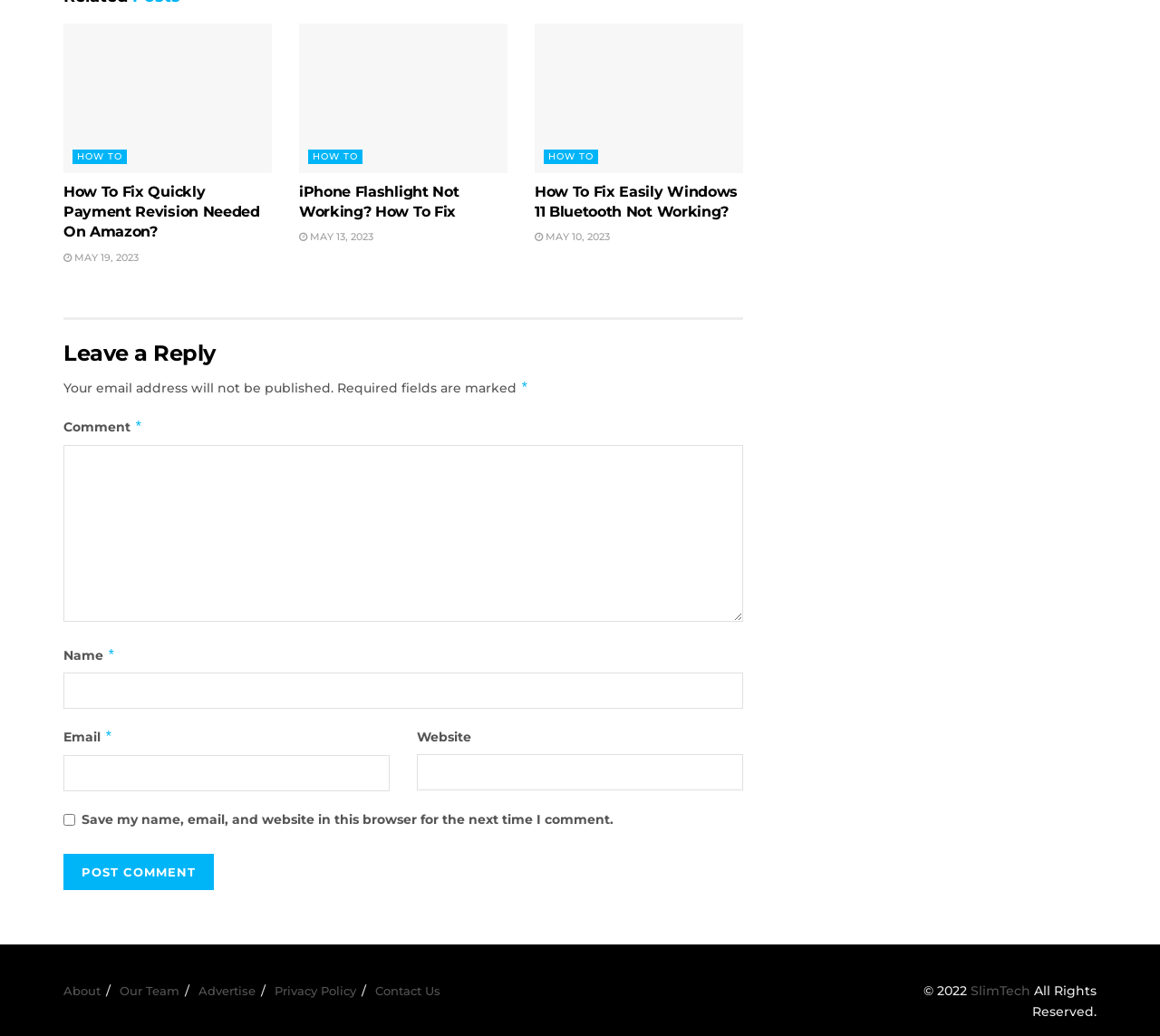Predict the bounding box of the UI element that fits this description: "May 10, 2023".

[0.461, 0.223, 0.526, 0.235]